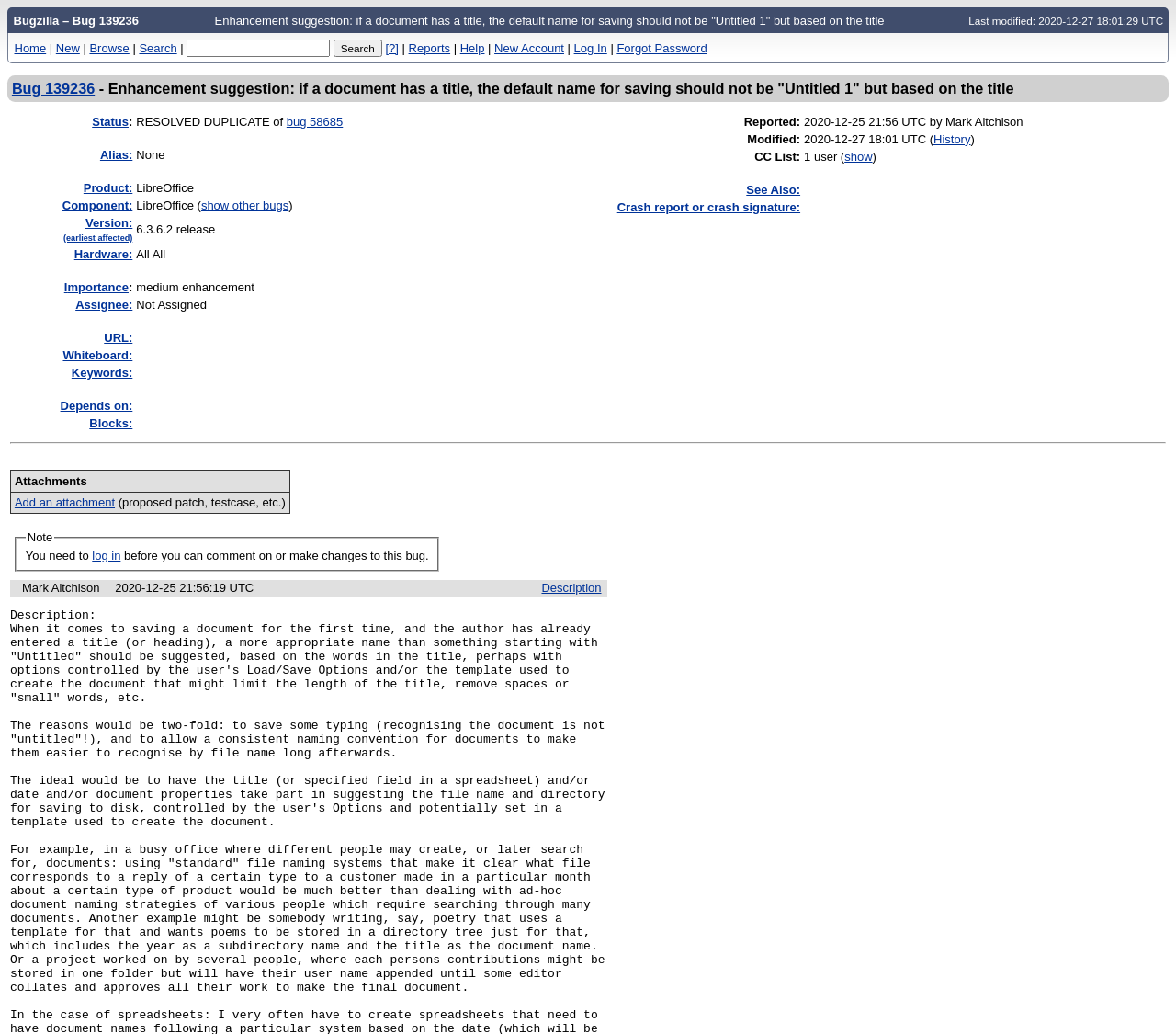Is the bug assigned to someone?
Provide a short answer using one word or a brief phrase based on the image.

No